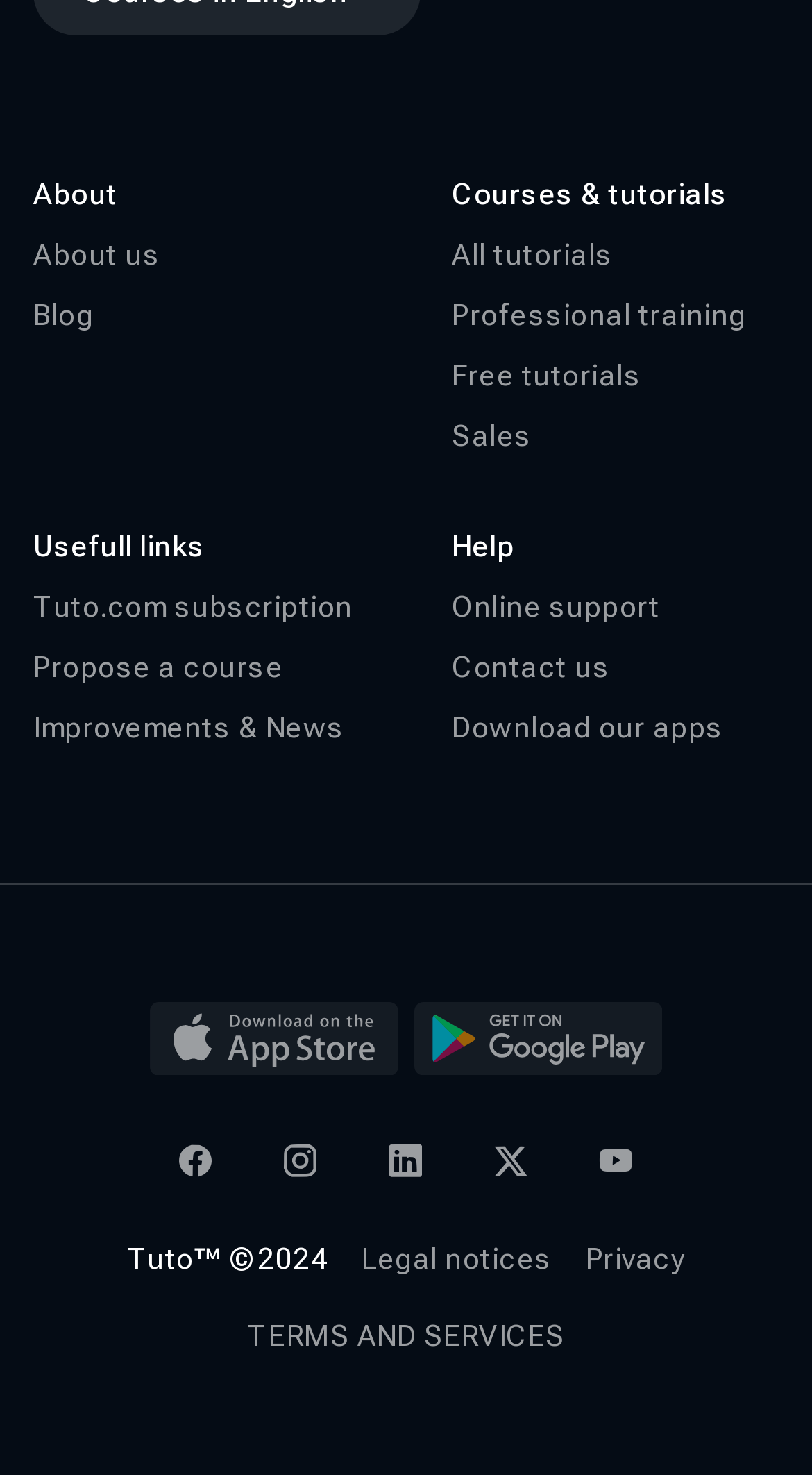Identify the bounding box coordinates for the UI element that matches this description: "title="Youtube"".

[0.694, 0.752, 0.824, 0.828]